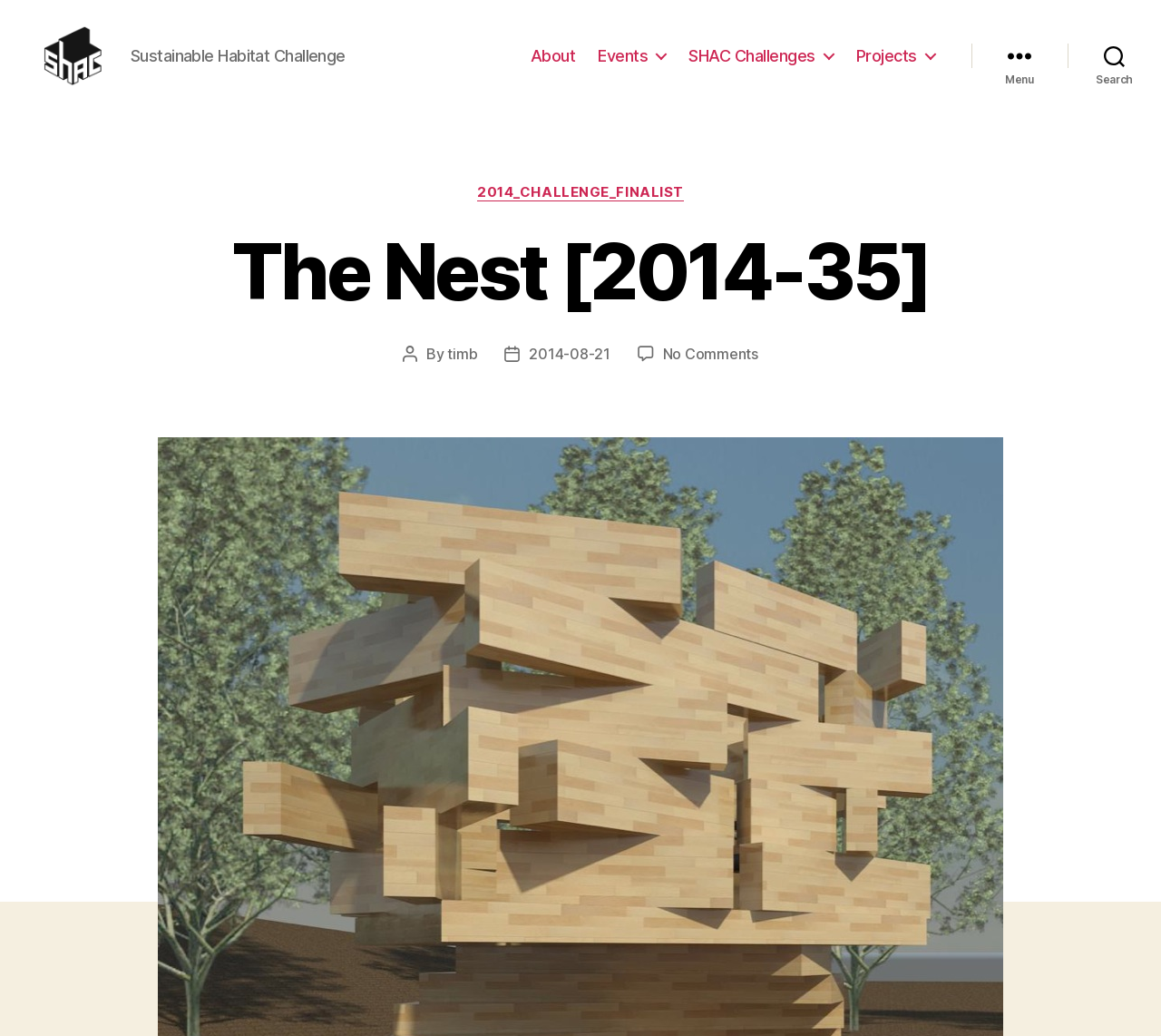Can you look at the image and give a comprehensive answer to the question:
What is the name of the challenge?

I found the answer by looking at the StaticText element with the text 'Sustainable Habitat Challenge' which is located at [0.134, 0.055, 0.319, 0.073] and is a child of the Root Element.